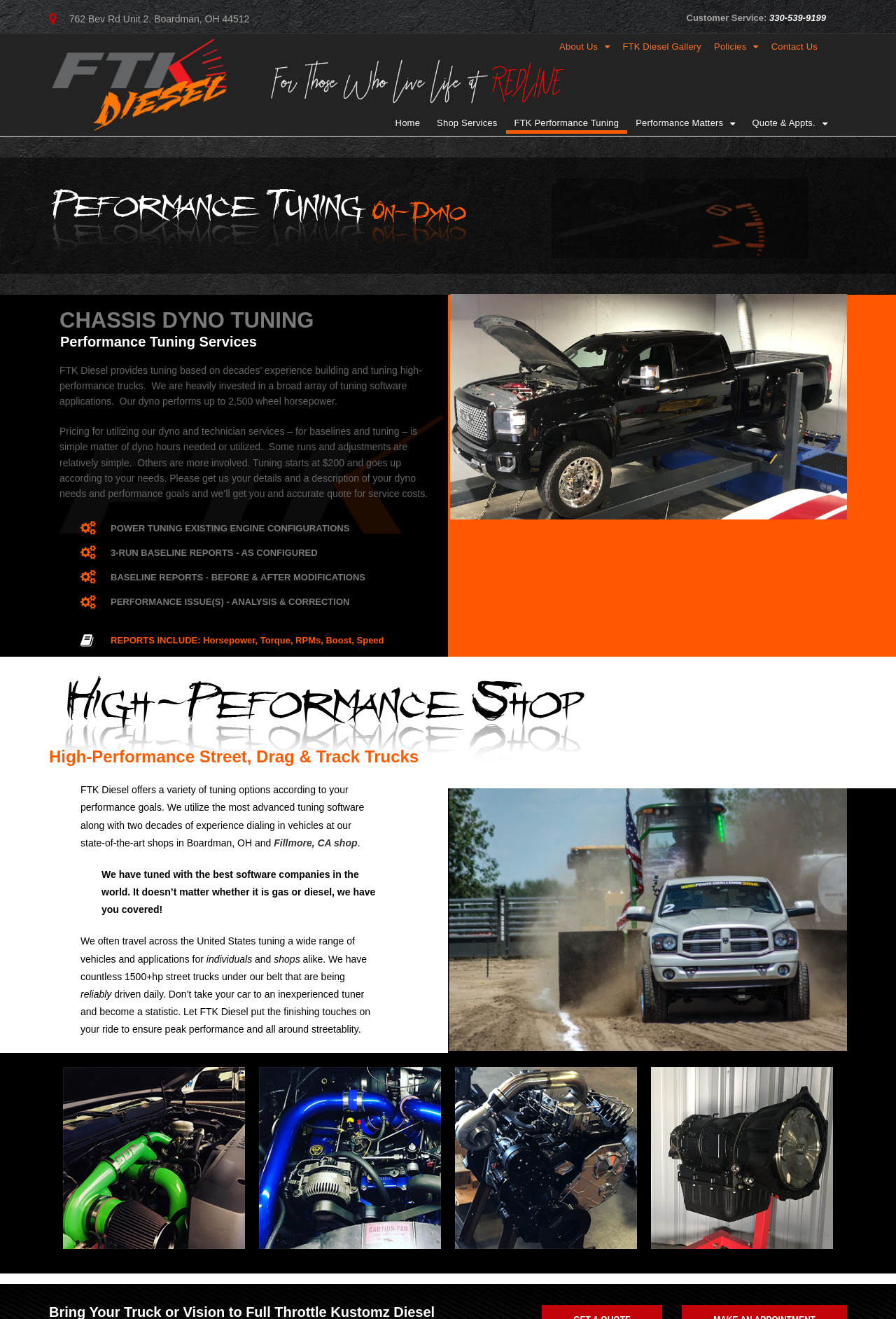How much horsepower can FTK Diesel's dyno perform?
Use the image to answer the question with a single word or phrase.

2,500 wheel horsepower